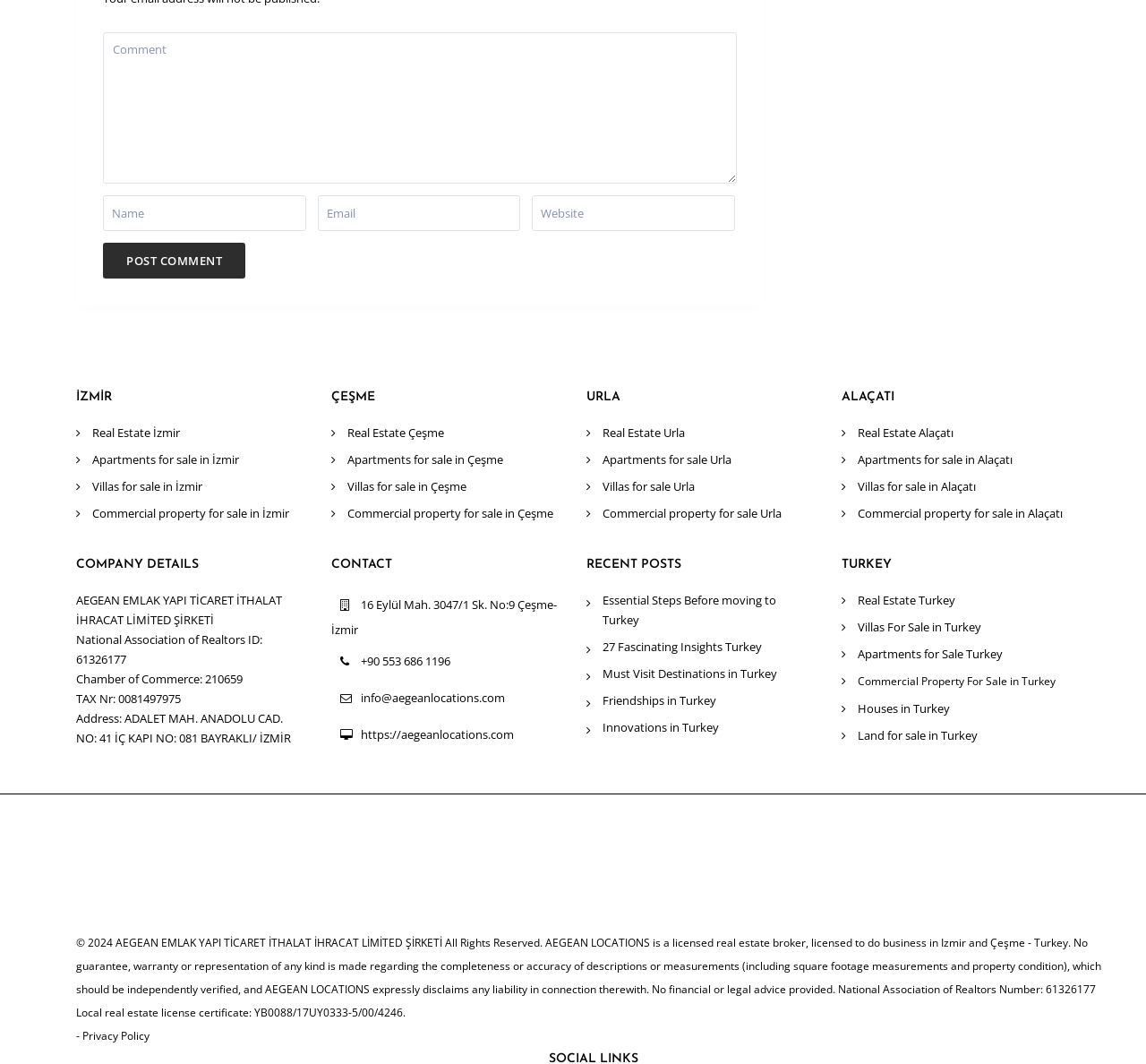Please find and report the bounding box coordinates of the element to click in order to perform the following action: "Contact through phone number". The coordinates should be expressed as four float numbers between 0 and 1, in the format [left, top, right, bottom].

[0.315, 0.614, 0.393, 0.629]